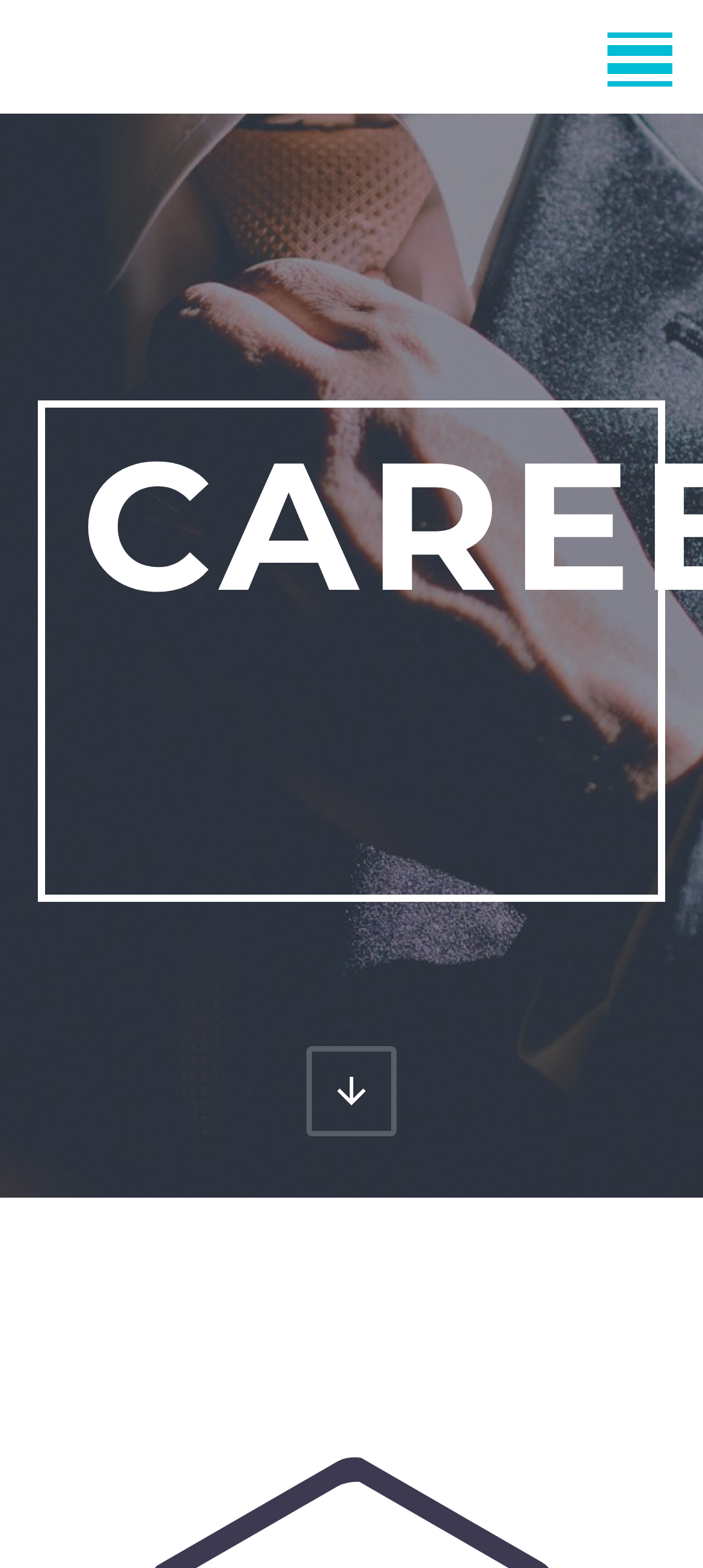Can you provide the bounding box coordinates for the element that should be clicked to implement the instruction: "Click the Primary Menu button"?

[0.864, 0.021, 0.956, 0.055]